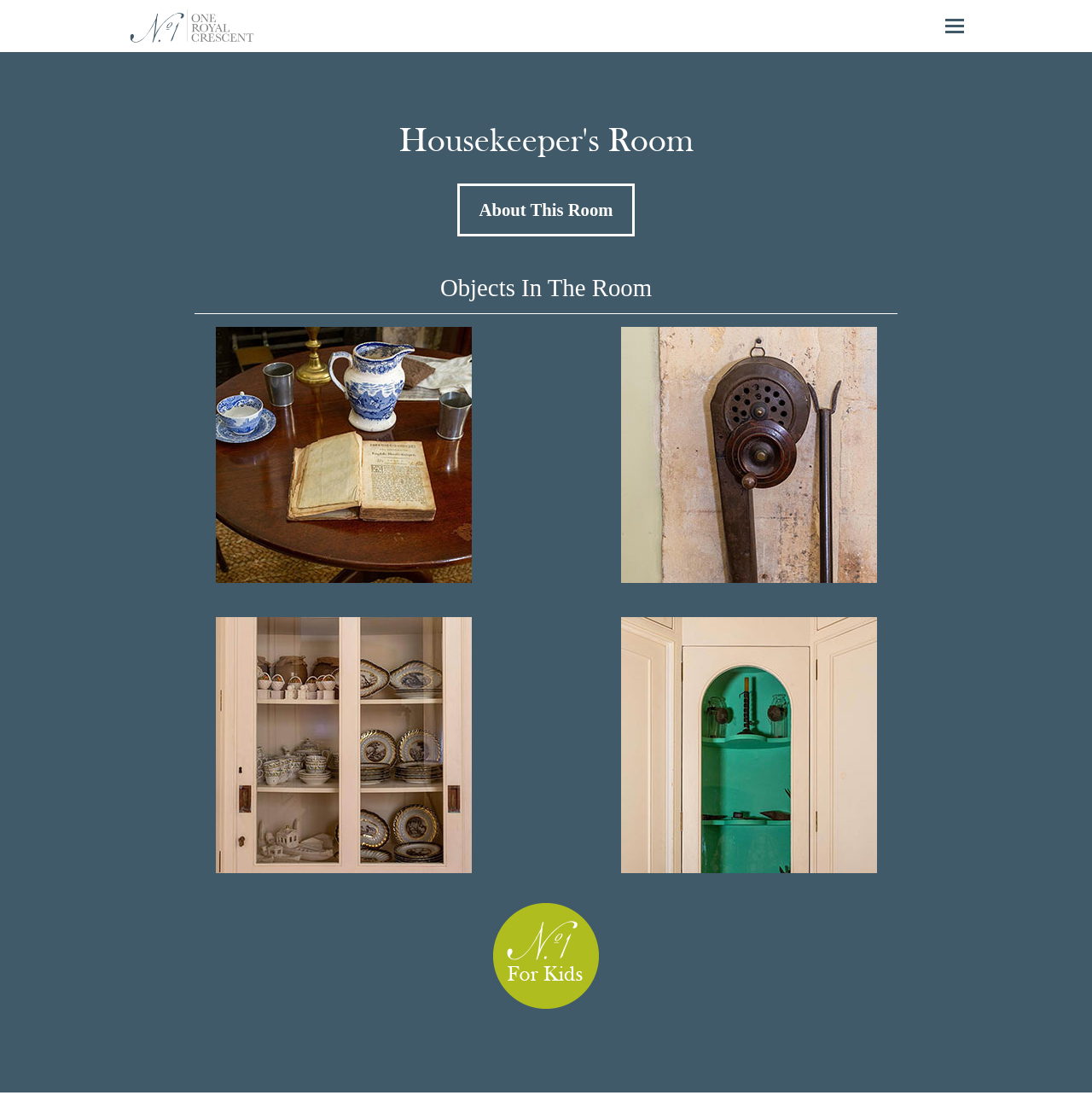How many images are in the room?
Using the image, answer in one word or phrase.

5